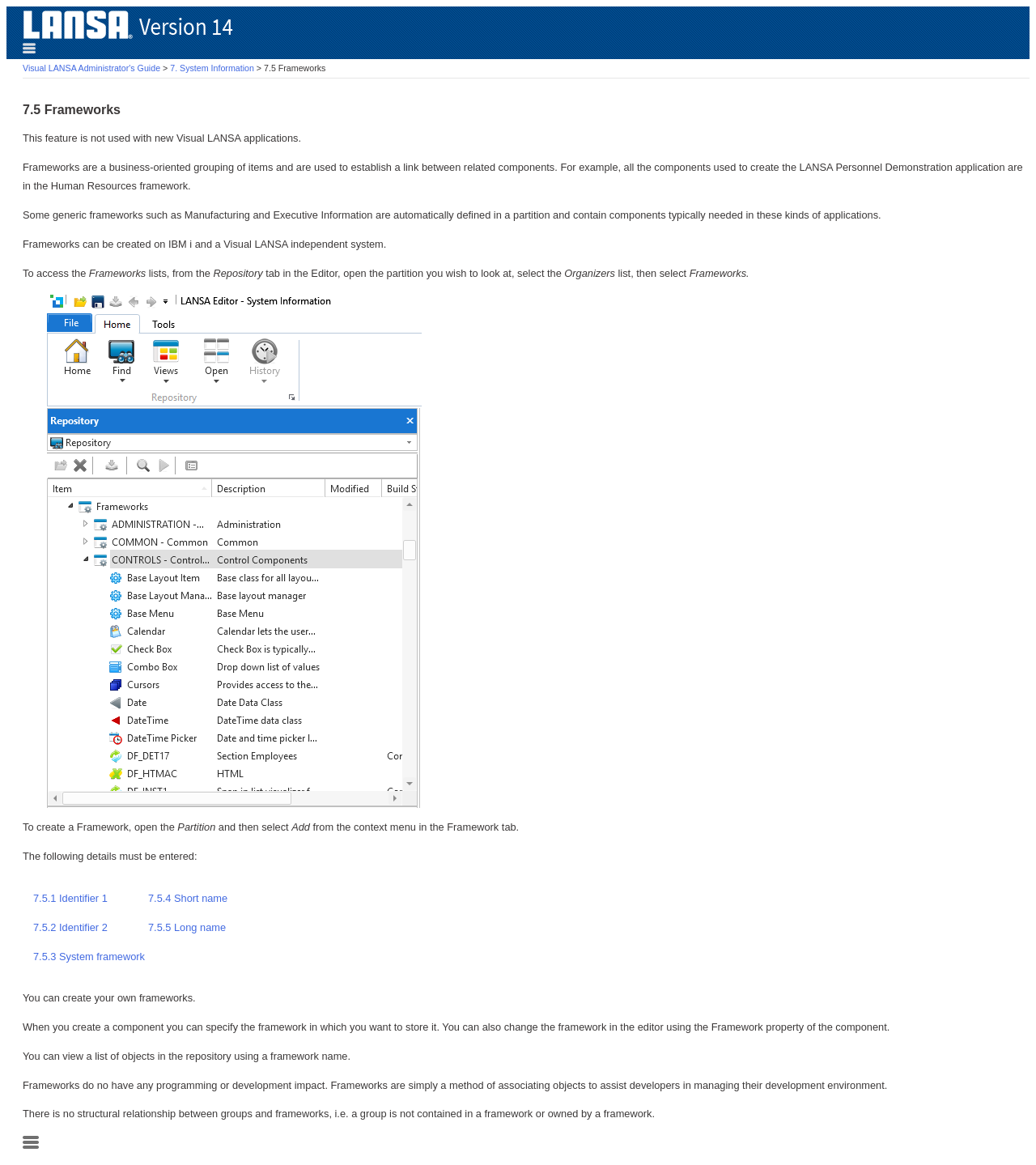Please identify the bounding box coordinates of the element's region that I should click in order to complete the following instruction: "Open Contents list". The bounding box coordinates consist of four float numbers between 0 and 1, i.e., [left, top, right, bottom].

[0.022, 0.008, 0.994, 0.051]